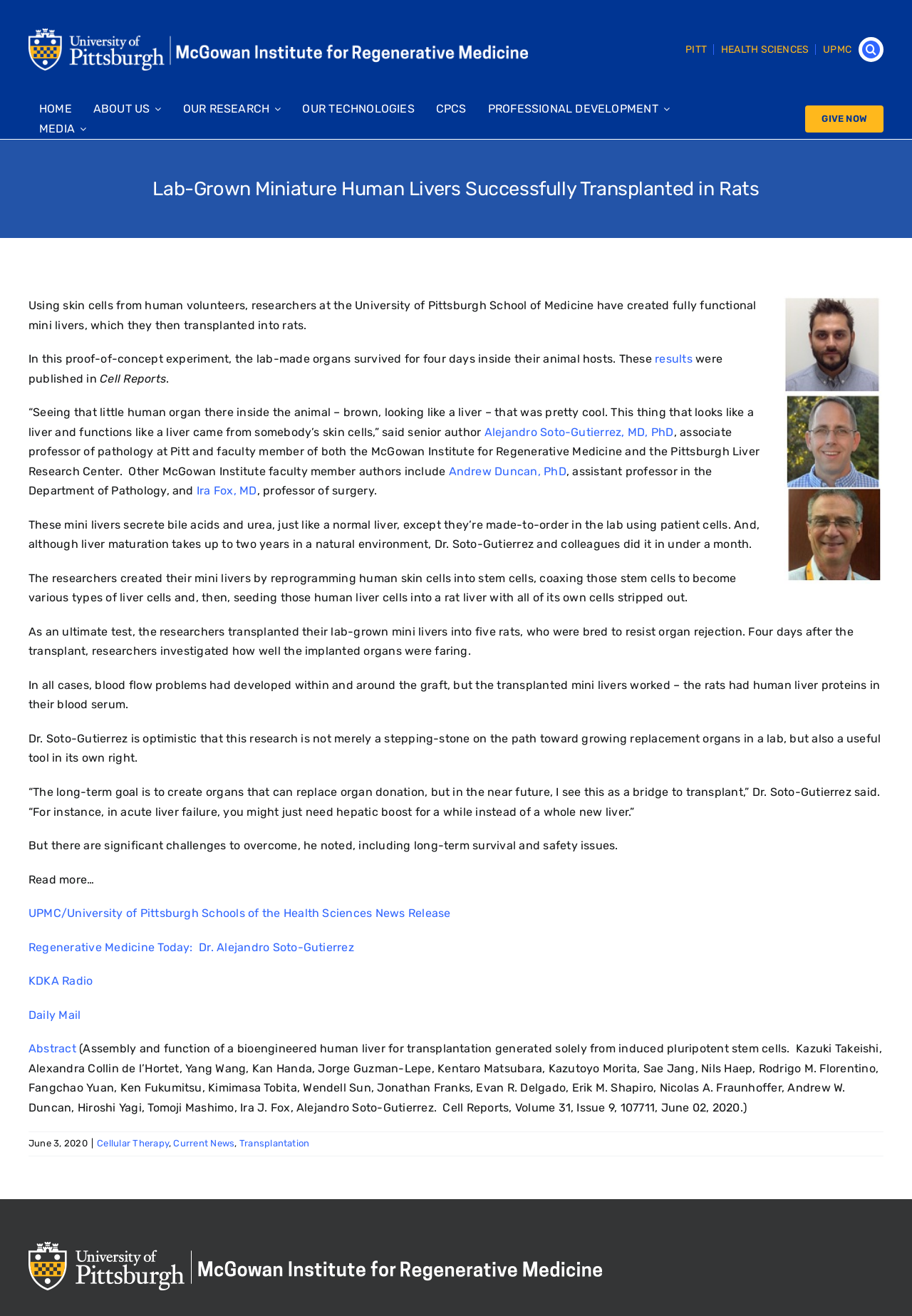Given the description Ira Fox, MD, predict the bounding box coordinates of the UI element. Ensure the coordinates are in the format (top-left x, top-left y, bottom-right x, bottom-right y) and all values are between 0 and 1.

[0.216, 0.368, 0.282, 0.378]